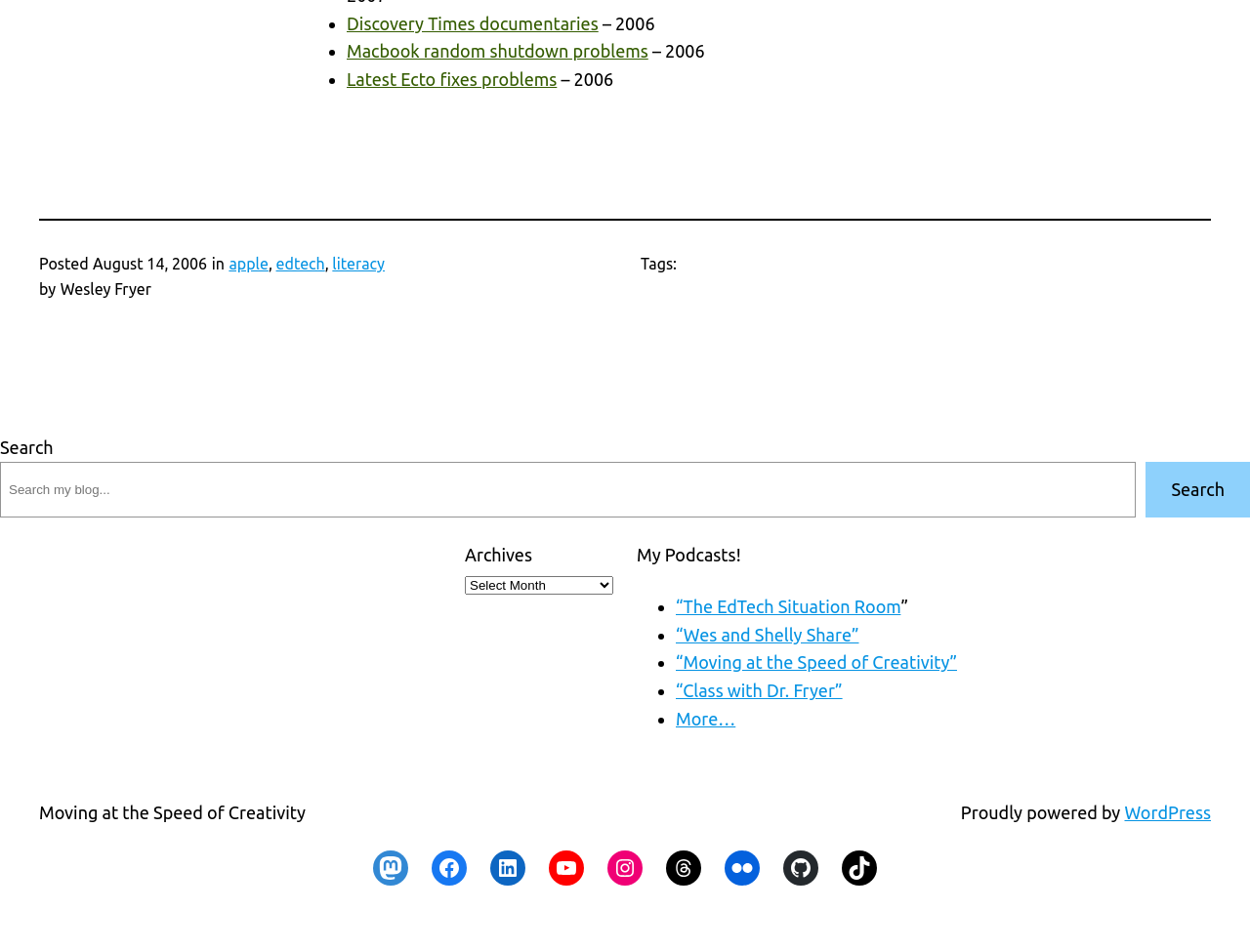Can you specify the bounding box coordinates of the area that needs to be clicked to fulfill the following instruction: "Listen to the podcast 'The EdTech Situation Room'"?

[0.541, 0.626, 0.721, 0.647]